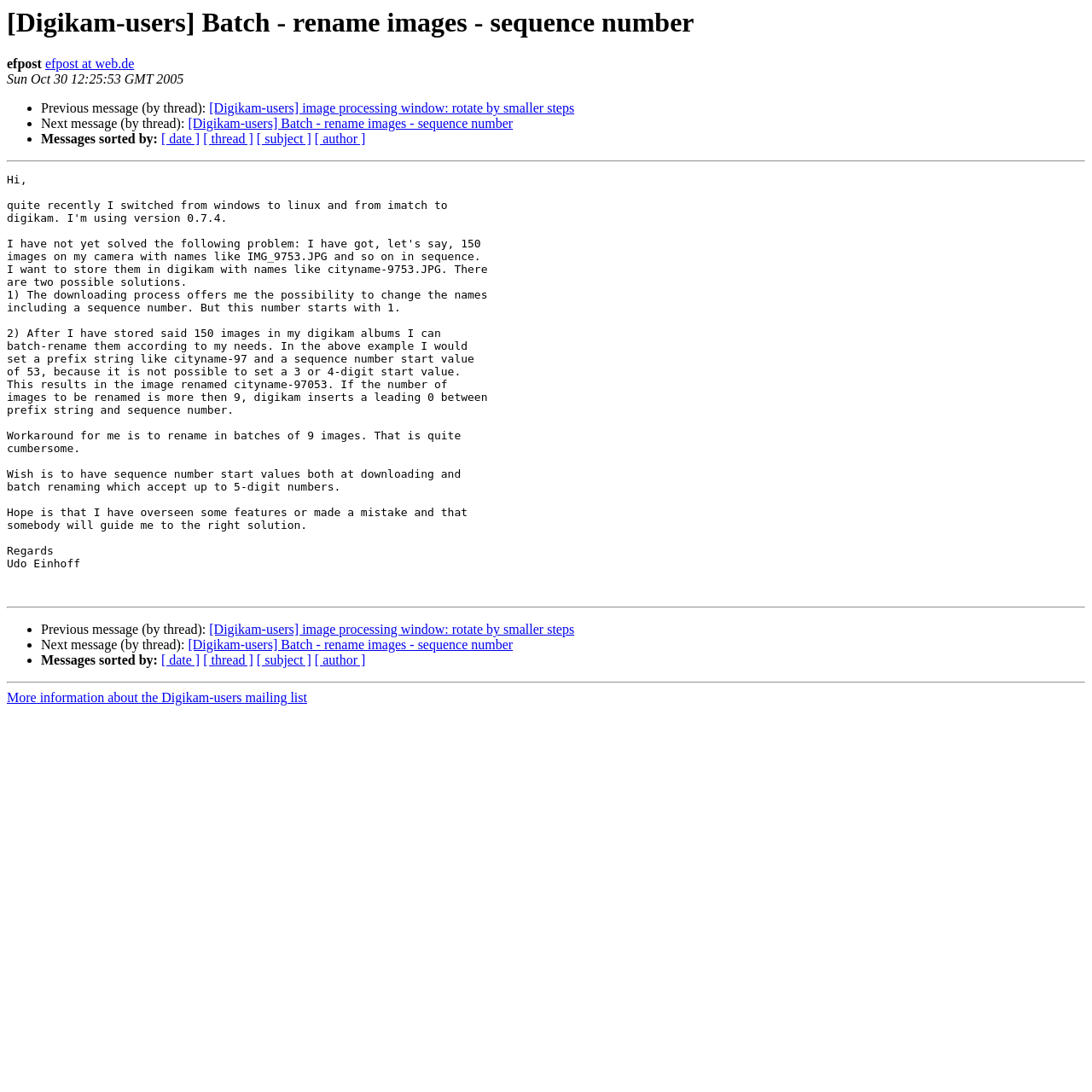What is the purpose of the Digikam-users mailing list?
Using the information from the image, provide a comprehensive answer to the question.

The purpose of the Digikam-users mailing list can be found at the bottom of the webpage. There is a link that says 'More information about the Digikam-users mailing list', which suggests that it provides more information about the purpose of the mailing list.